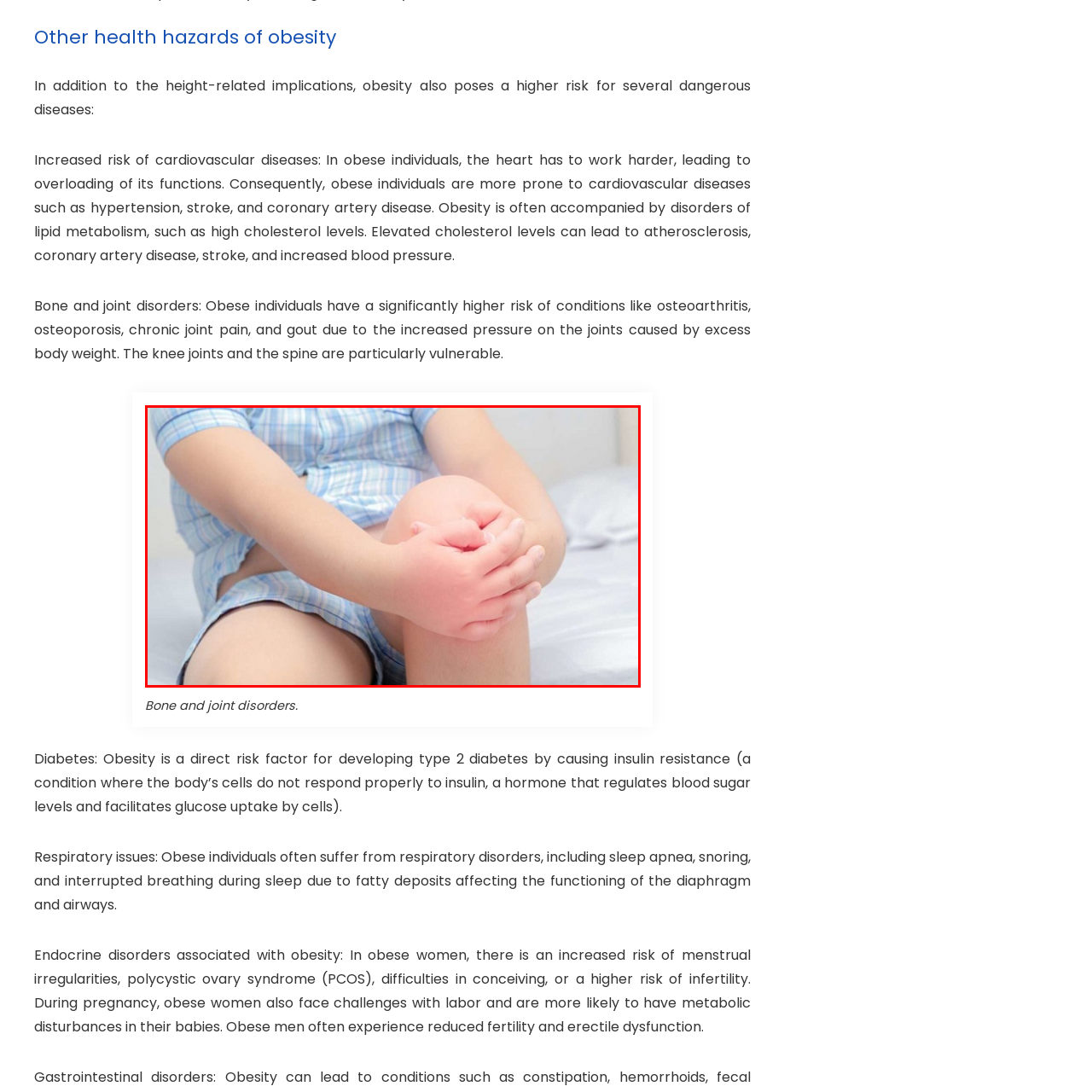Please examine the highlighted section of the image enclosed in the red rectangle and provide a comprehensive answer to the following question based on your observation: What health issue is implied in the image?

The image shows a child experiencing discomfort and holding their knee, which is related to the broader discussion about obesity and its associated health risks, such as bone and joint disorders, including osteoarthritis and chronic joint pain.